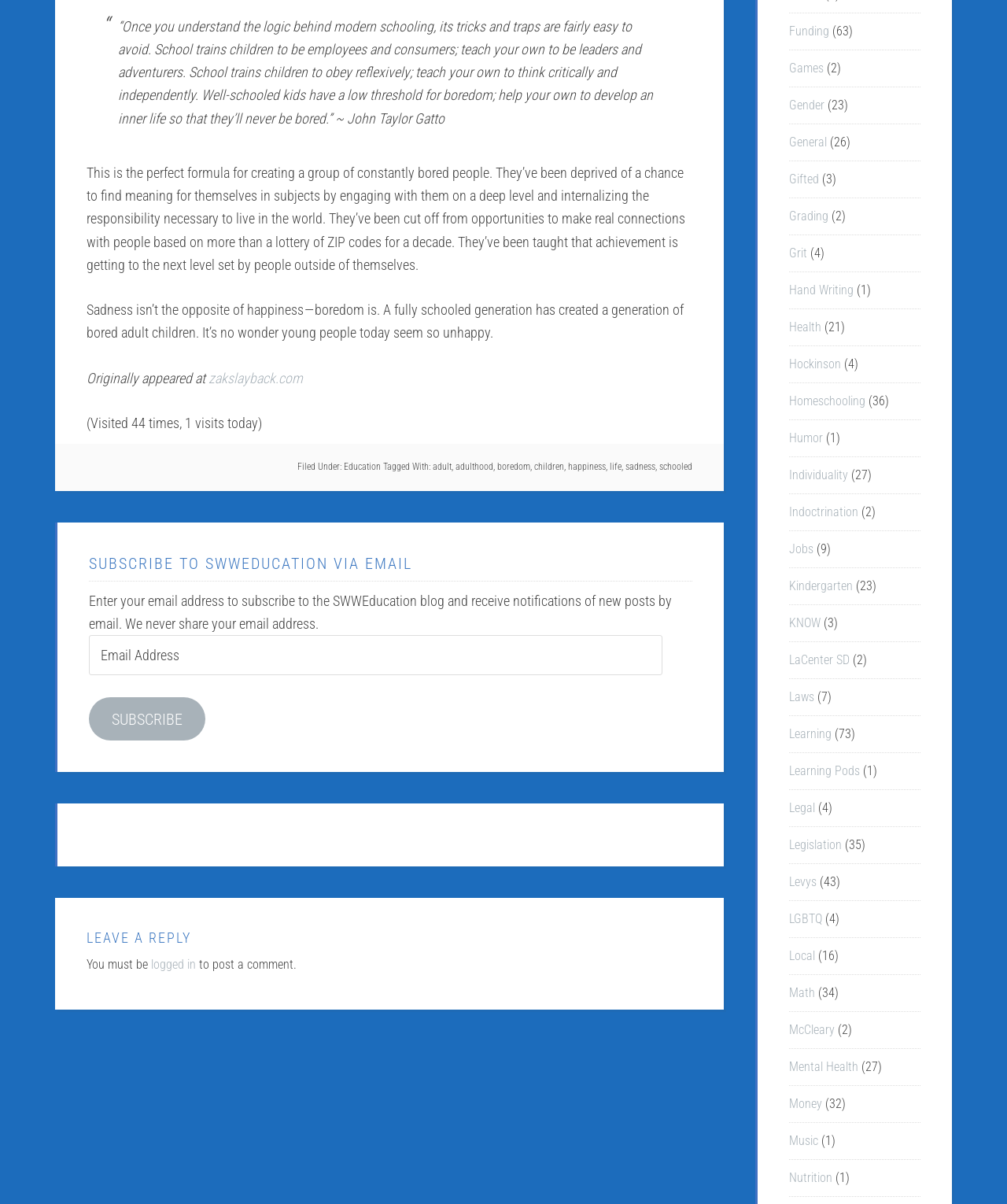Find and indicate the bounding box coordinates of the region you should select to follow the given instruction: "Explore the 'Homeschooling' category".

[0.784, 0.327, 0.859, 0.339]